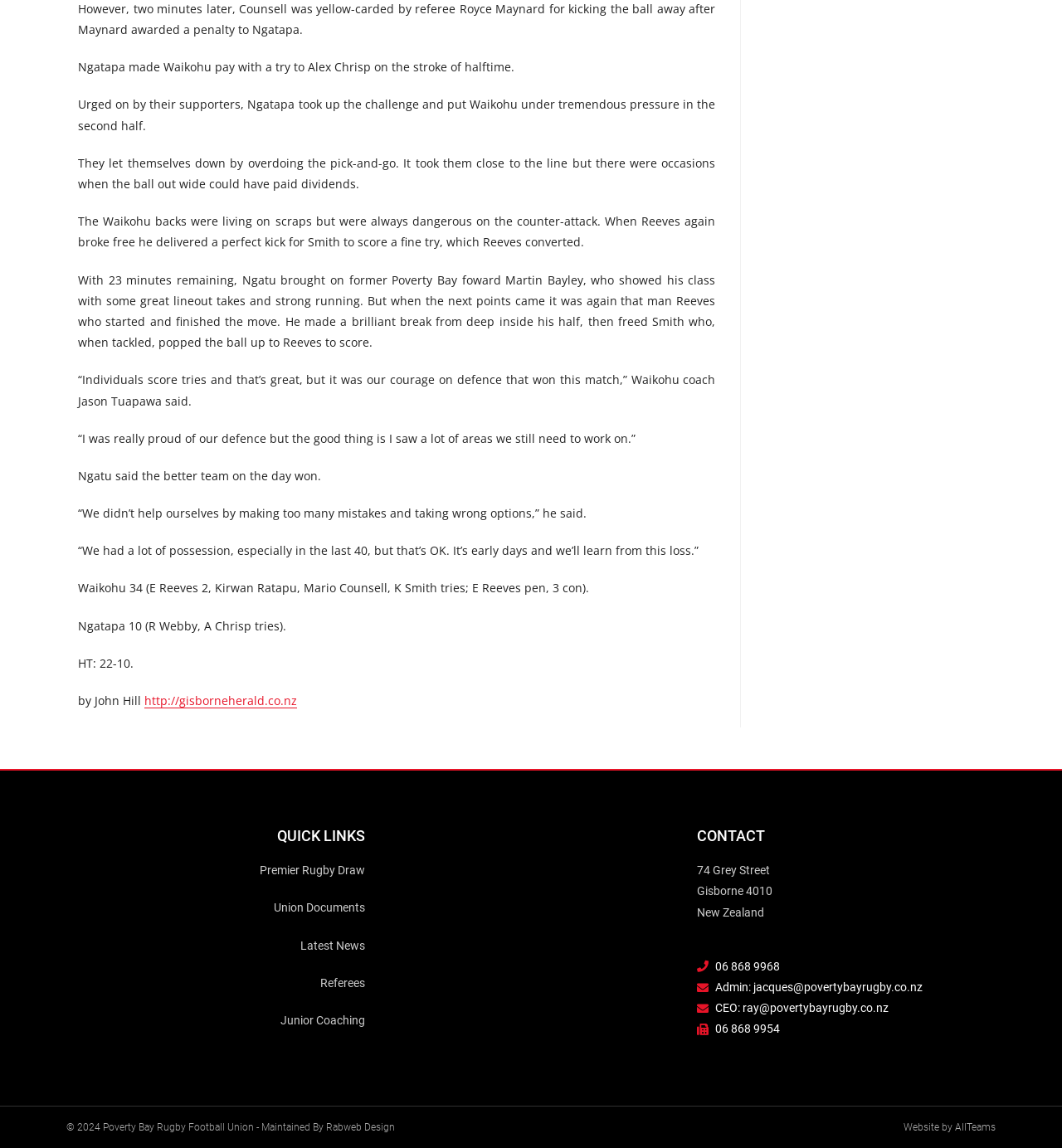Locate the bounding box coordinates of the region to be clicked to comply with the following instruction: "Check 'Latest News'". The coordinates must be four float numbers between 0 and 1, in the form [left, top, right, bottom].

[0.283, 0.818, 0.344, 0.829]